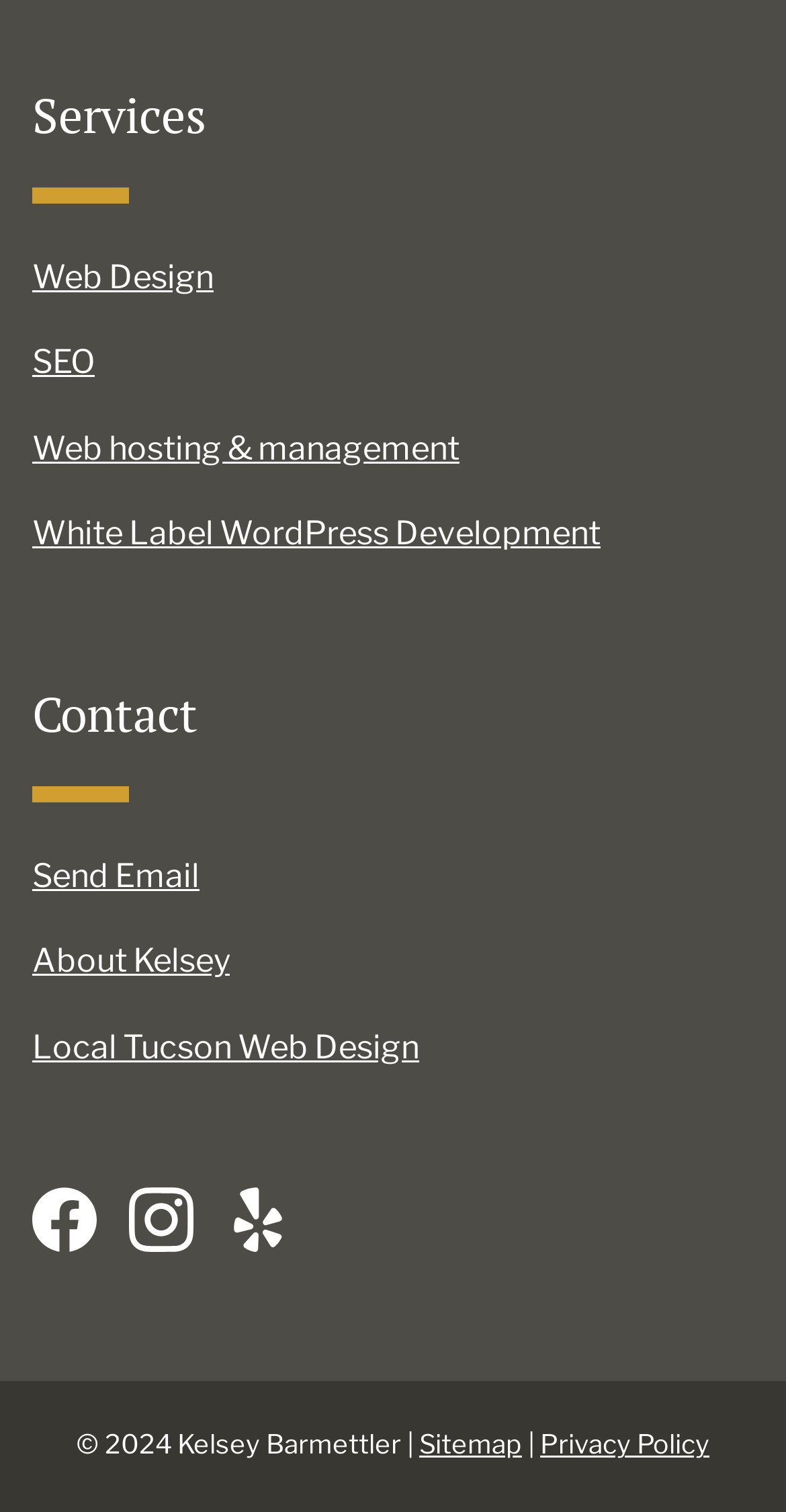What is the name of the person associated with this website?
Give a one-word or short-phrase answer derived from the screenshot.

Kelsey Barmettler